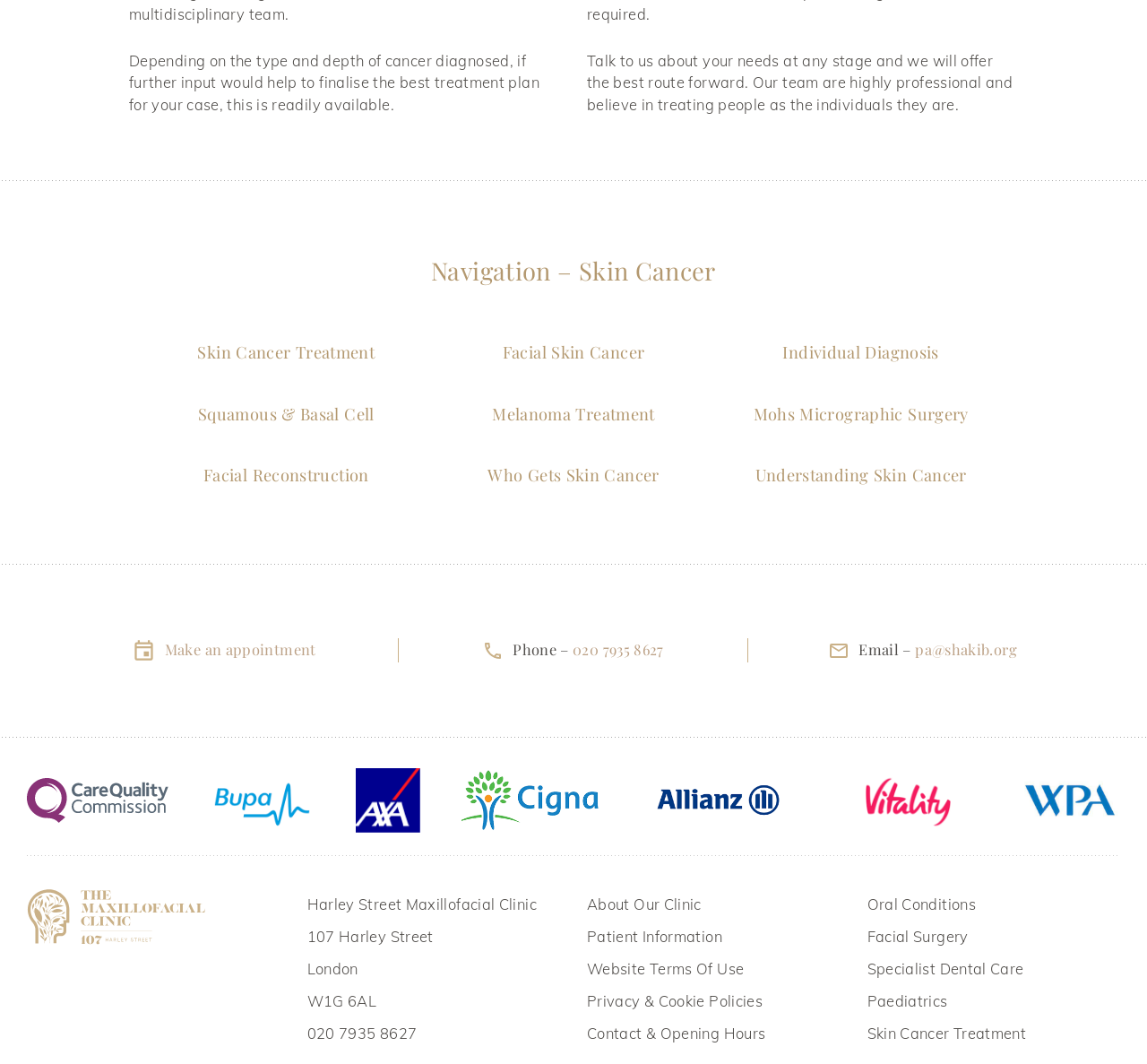What type of cancer is mentioned on the webpage? Based on the image, give a response in one word or a short phrase.

Skin Cancer